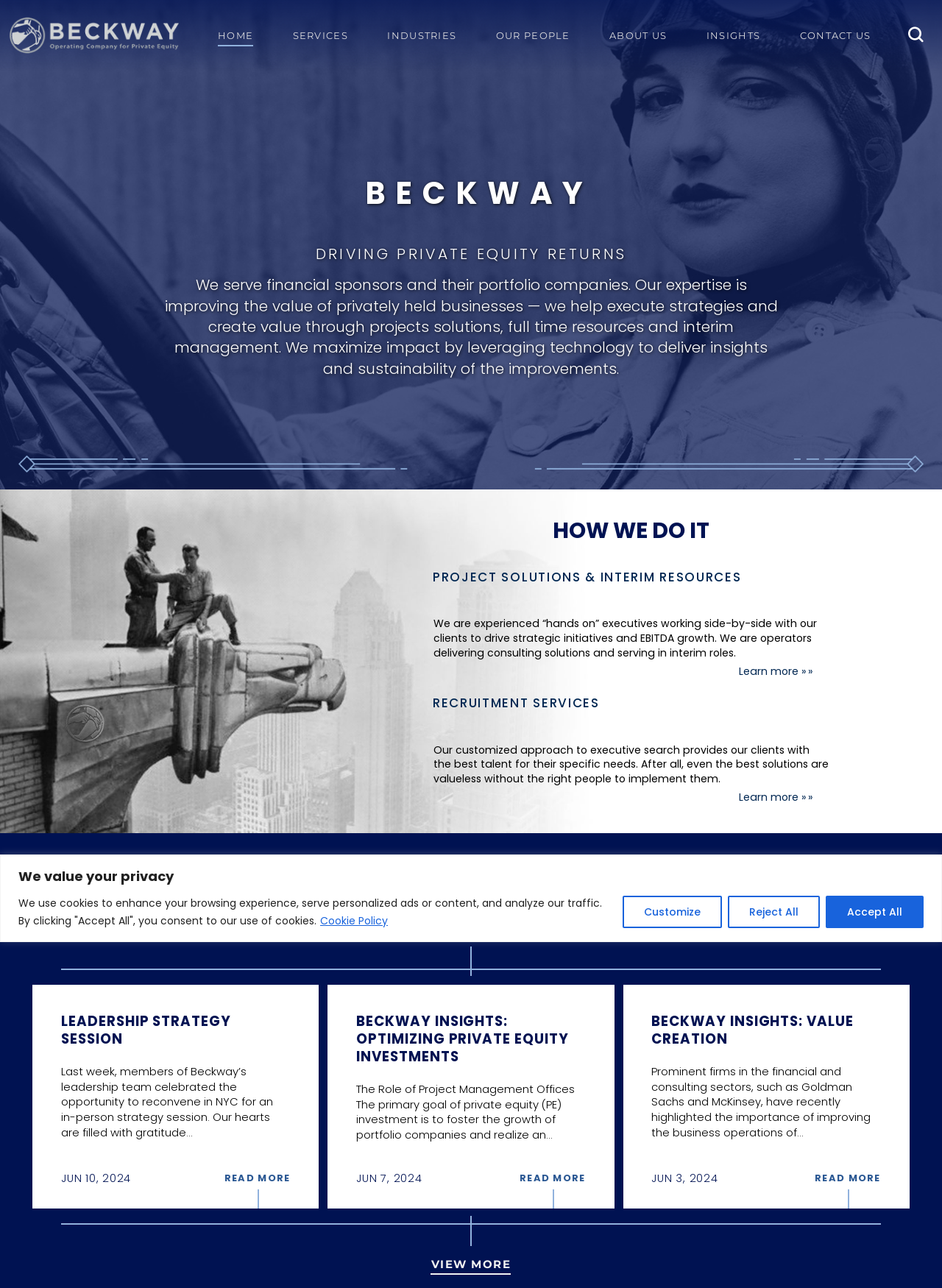What services does Beckway offer?
Answer the question in as much detail as possible.

The webpage mentions 'PROJECT SOLUTIONS & INTERIM RESOURCES' and 'RECRUITMENT SERVICES' as two separate sections, indicating that Beckway offers these services to its clients.